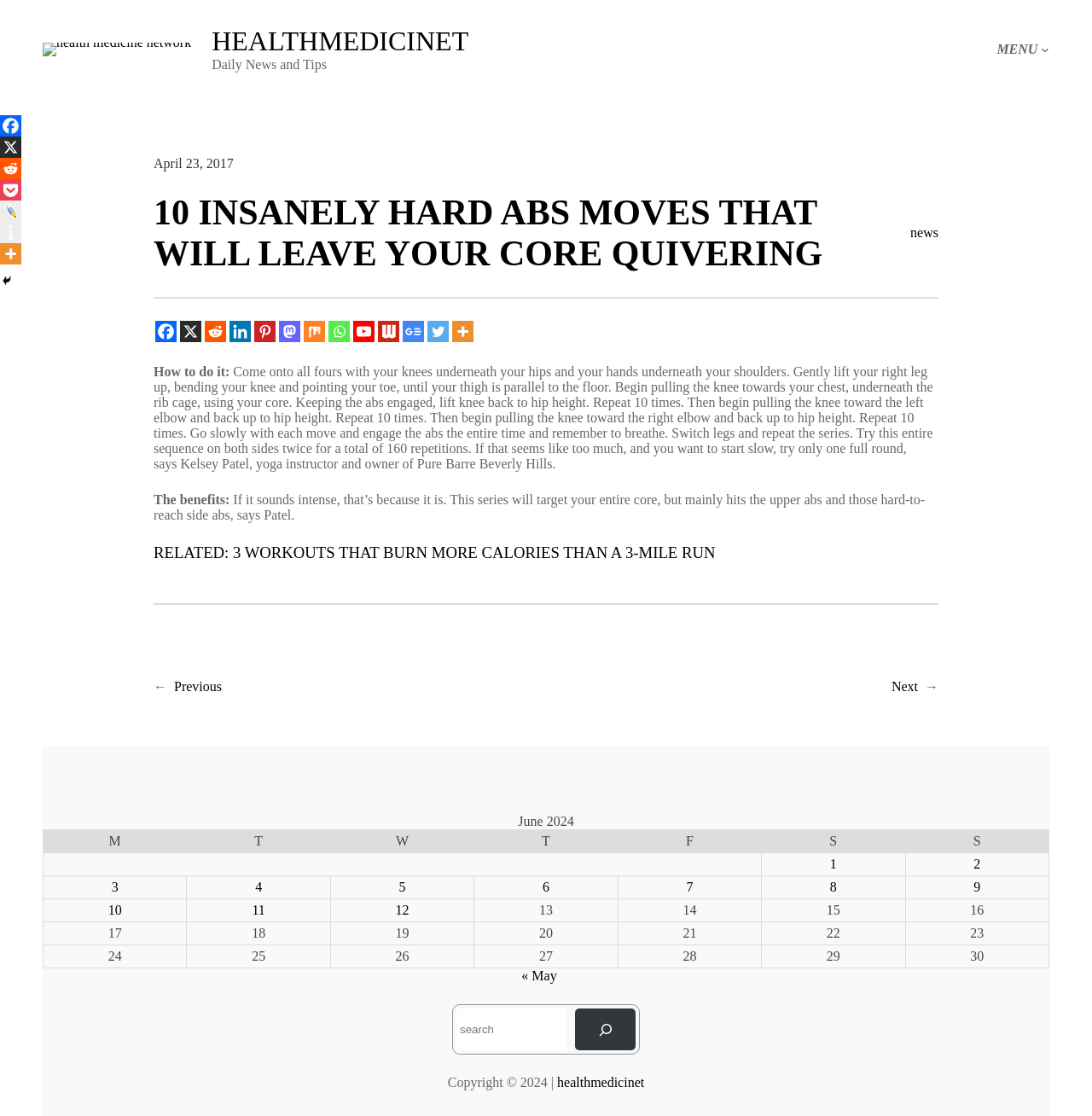Locate the bounding box coordinates of the area where you should click to accomplish the instruction: "Read the 'RELATED: 3 WORKOUTS THAT BURN MORE CALORIES THAN A 3-MILE RUN' article".

[0.141, 0.487, 0.859, 0.504]